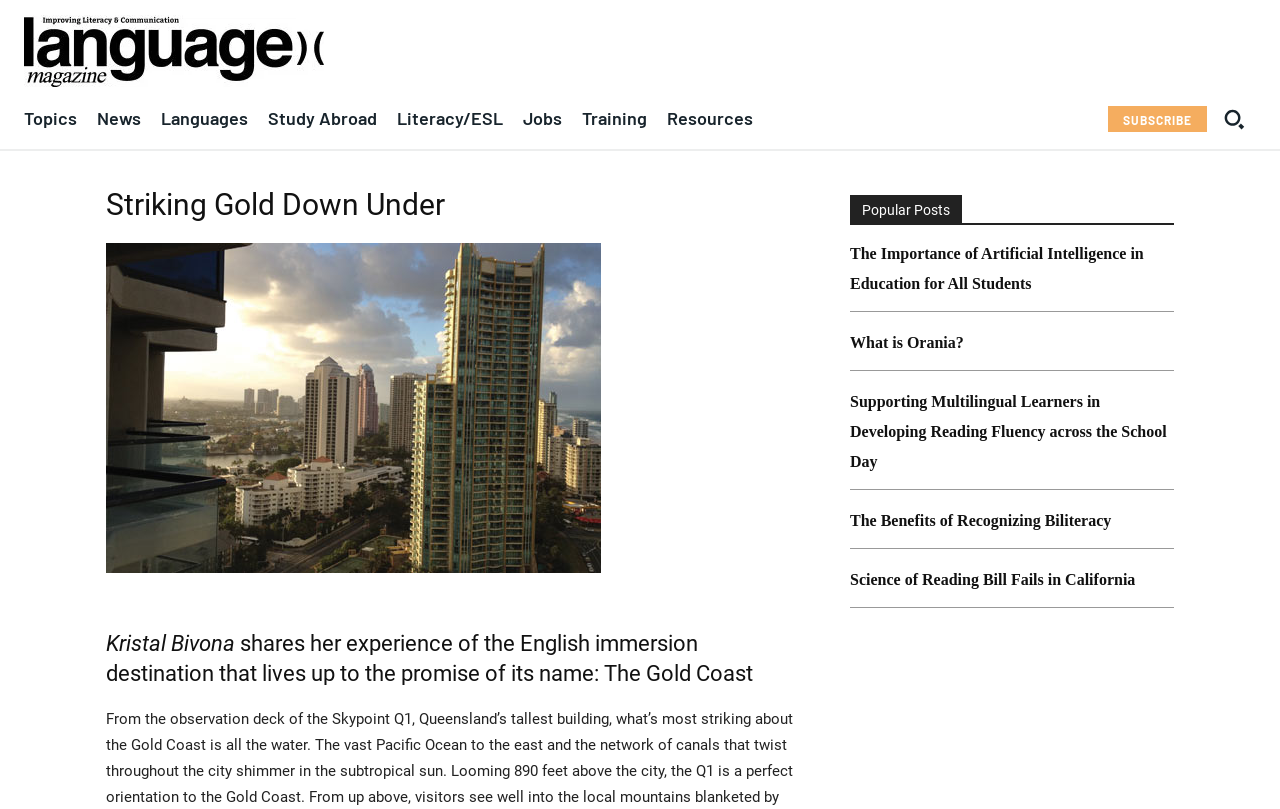Offer a thorough description of the webpage.

The webpage is about Language Magazine, with a prominent logo at the top left corner. Below the logo, there are several navigation links, including "Topics", "News", "Languages", "Study Abroad", "Literacy/ESL", "Jobs", "Training", and "Resources", arranged horizontally.

To the right of the navigation links, there is a search button with a magnifying glass icon. Next to the search button, there is a "SUBSCRIBE" link.

The main content of the webpage is divided into two sections. The top section has a heading "Striking Gold Down Under" and features an image below it. Below the image, there is a subheading that reads "Kristal Bivona shares her experience of the English immersion destination that lives up to the promise of its name: The Gold Coast From the observation deck of the Skypoint Q1".

The bottom section is dedicated to subscription options. There are three subscription tiers: "FOREVER", "1-YEAR", and "1-MONTH", each with its own pricing and benefits. The "FOREVER" tier offers free access with just an email address, while the "1-YEAR" and "1-MONTH" tiers require payment and offer exclusive news and articles. Each tier has a "SUBSCRIBE" button.

On the right side of the webpage, there is a section titled "Popular Posts" with five links to news articles, including "The Importance of Artificial Intelligence in Education for All Students", "What is Orania?", and others.